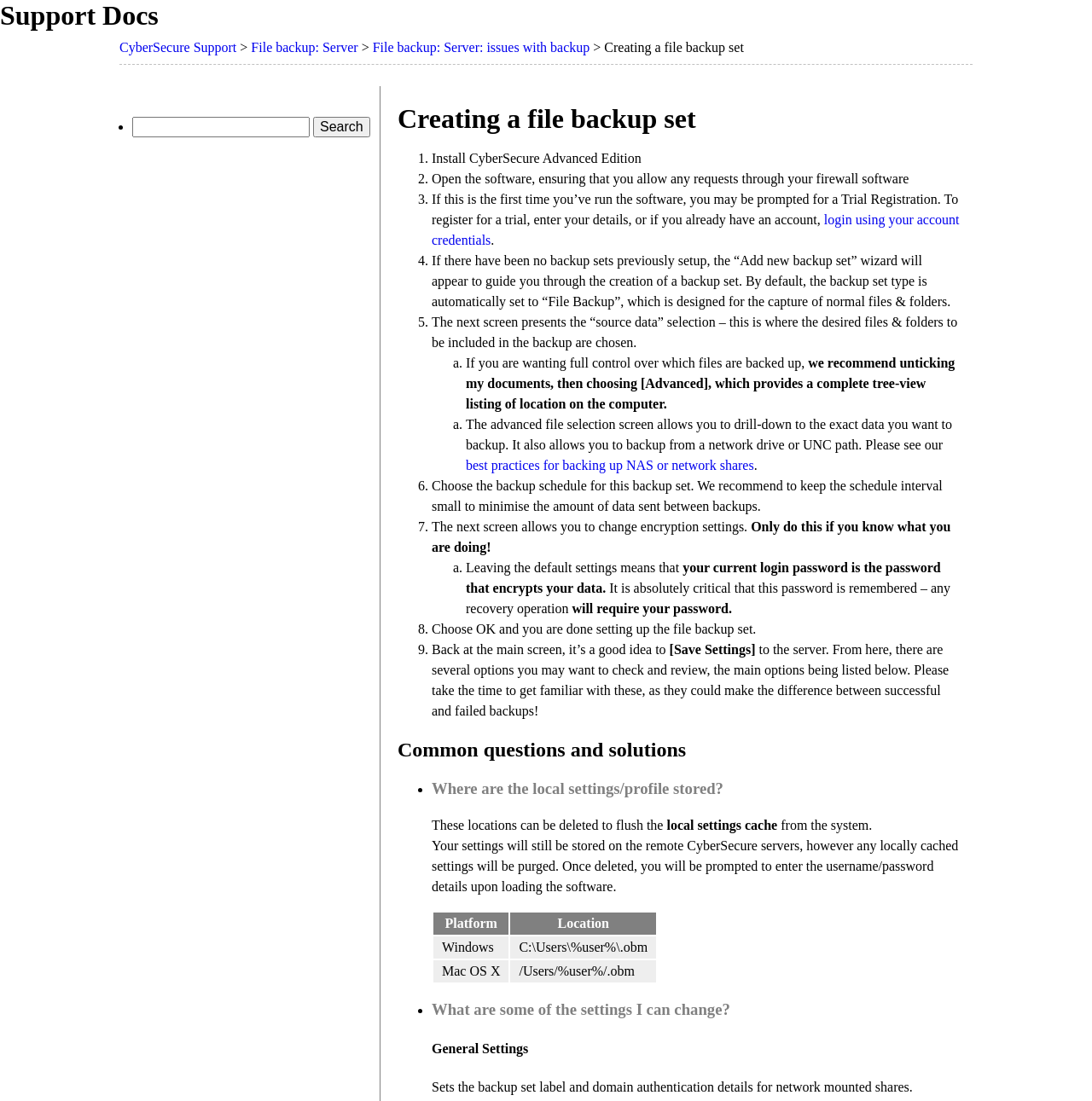What is the purpose of the 'Add new backup set' wizard?
Provide a thorough and detailed answer to the question.

The 'Add new backup set' wizard appears when there have been no backup sets previously setup, and it guides you through the creation of a backup set. By default, the backup set type is automatically set to 'File Backup', which is designed for the capture of normal files & folders.